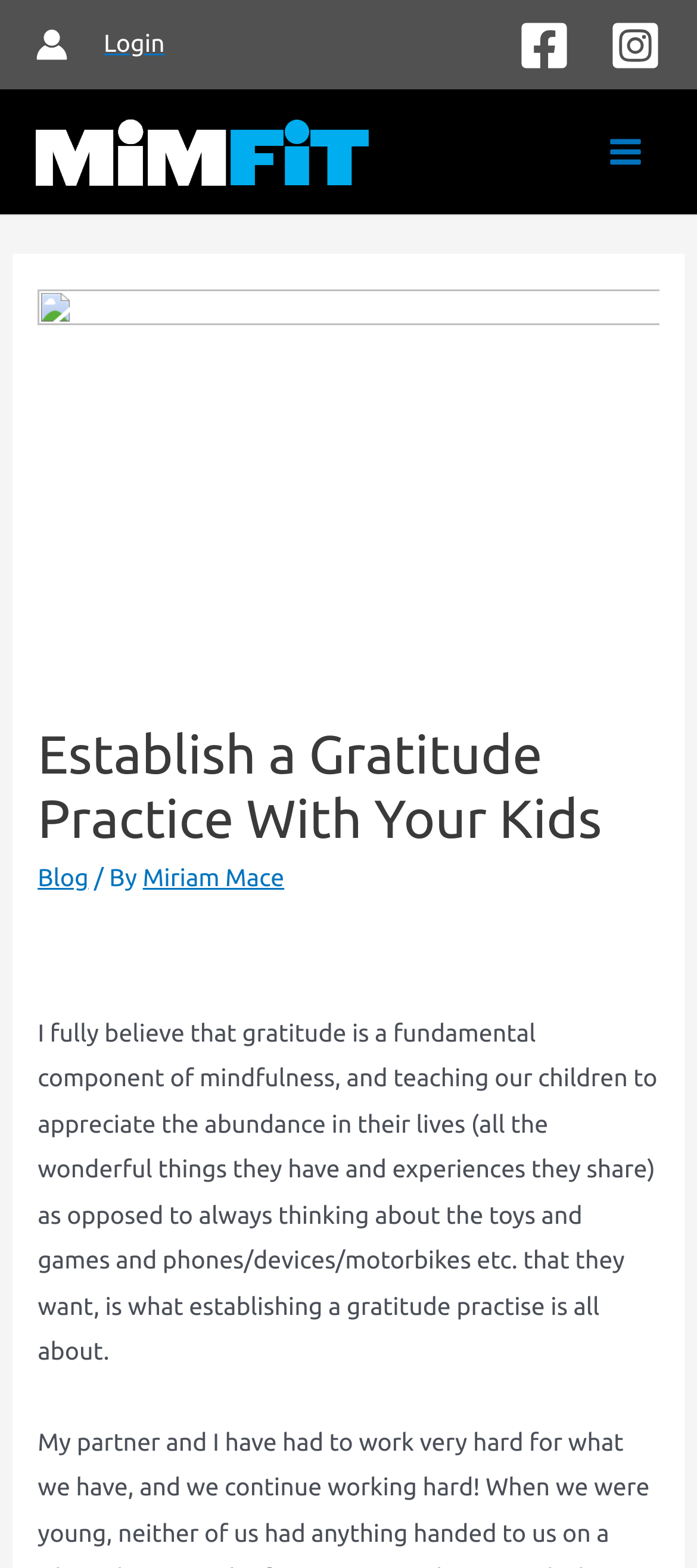Detail the features and information presented on the webpage.

The webpage is about establishing a gratitude practice with kids, as indicated by the title "Establish a Gratitude Practice With Your Kids – MiMFiT". At the top left corner, there is an account icon link accompanied by a small image. Next to it, there is a "Login" link. On the top right corner, there are social media links to Facebook and Instagram, each accompanied by a small image. Below these links, there is a larger "MiMFiT" link with a corresponding image.

On the top right edge, there is a "Main Menu" button that can be expanded. Below this button, the main content of the webpage begins. There is a large heading that repeats the title "Establish a Gratitude Practice With Your Kids". Below the heading, there are links to the "Blog" and the author's name, "Miriam Mace". 

The main content of the webpage is a paragraph of text that discusses the importance of teaching children gratitude and appreciation for what they have, rather than focusing on what they want. This text takes up most of the webpage's content area.